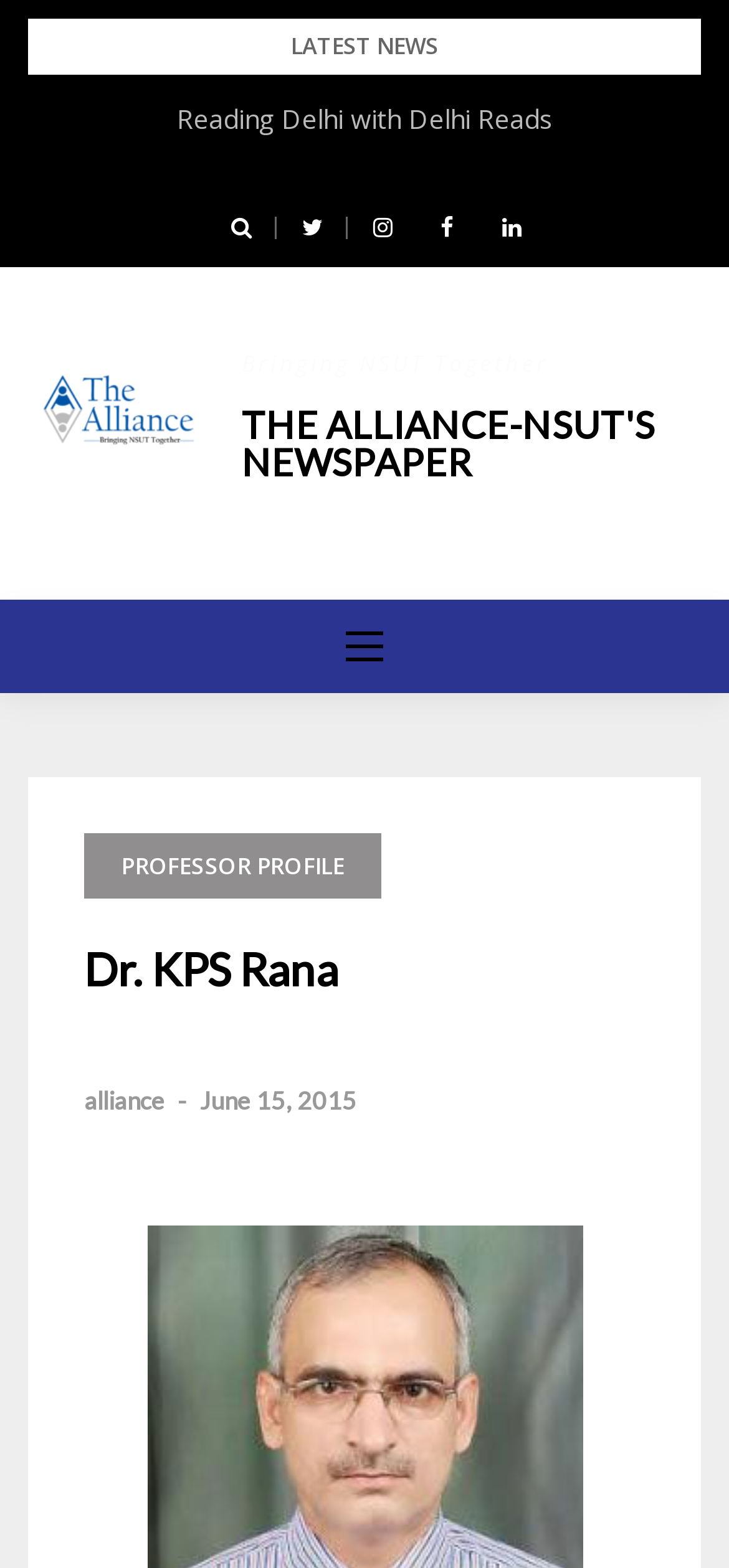Using the webpage screenshot, find the UI element described by alliance. Provide the bounding box coordinates in the format (top-left x, top-left y, bottom-right x, bottom-right y), ensuring all values are floating point numbers between 0 and 1.

[0.115, 0.692, 0.226, 0.711]